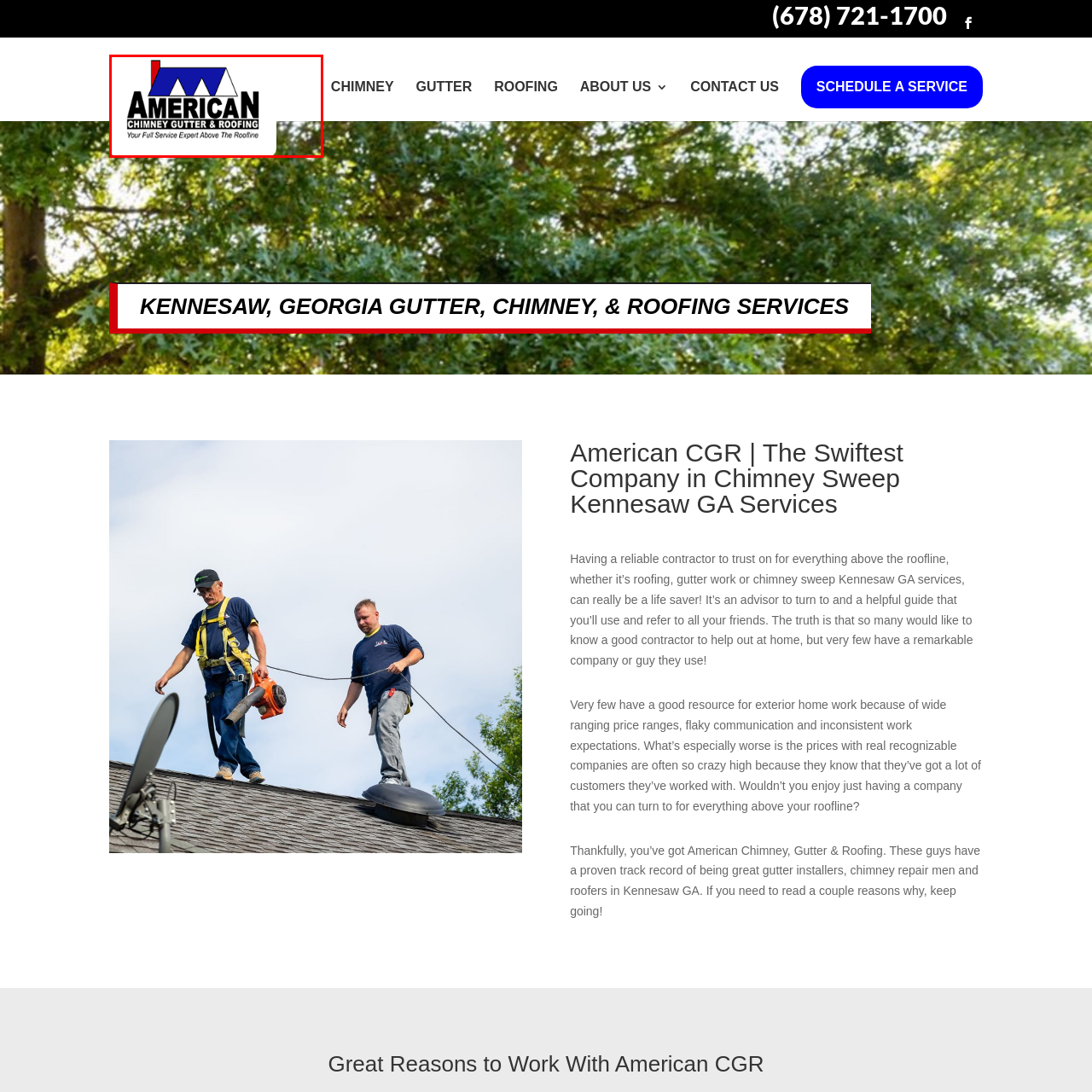Examine the image within the red border, What services does the company provide? 
Please provide a one-word or one-phrase answer.

Roofing, gutters, and chimneys